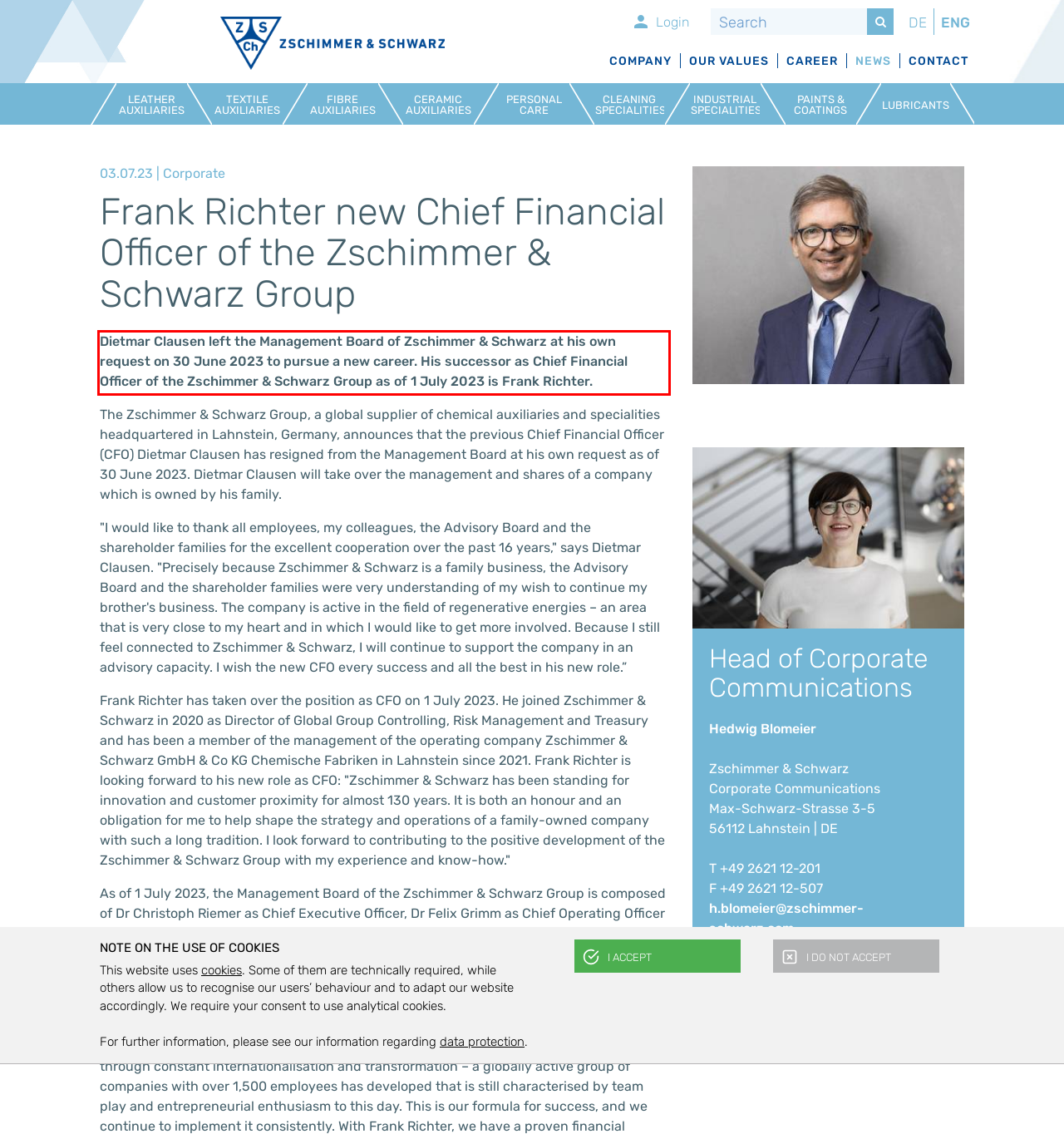Given a screenshot of a webpage, locate the red bounding box and extract the text it encloses.

Dietmar Clausen left the Management Board of Zschimmer & Schwarz at his own request on 30 June 2023 to pursue a new career. His successor as Chief Financial Officer of the Zschimmer & Schwarz Group as of 1 July 2023 is Frank Richter.